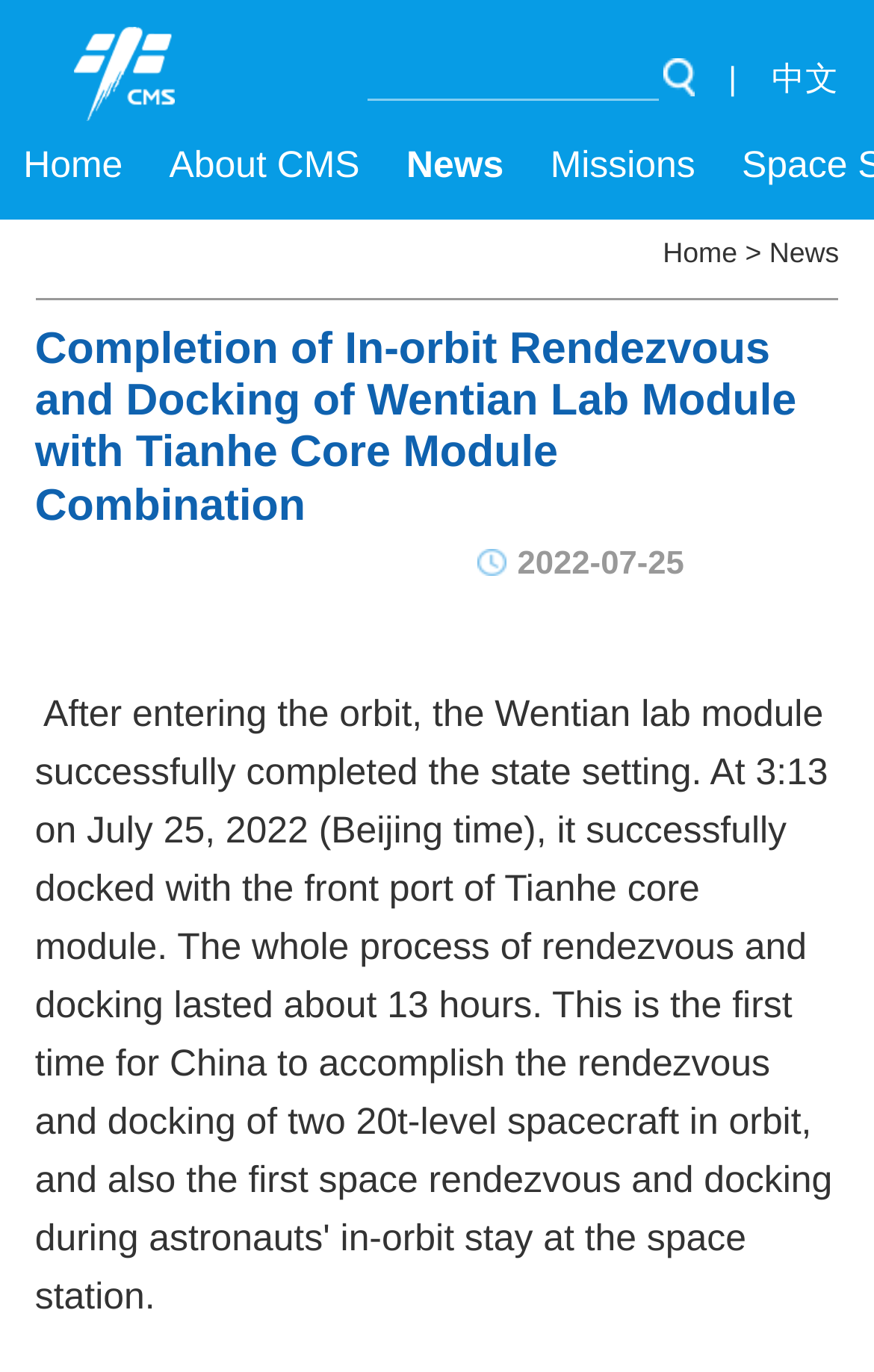Pinpoint the bounding box coordinates of the clickable area necessary to execute the following instruction: "search for something". The coordinates should be given as four float numbers between 0 and 1, namely [left, top, right, bottom].

[0.421, 0.042, 0.753, 0.074]